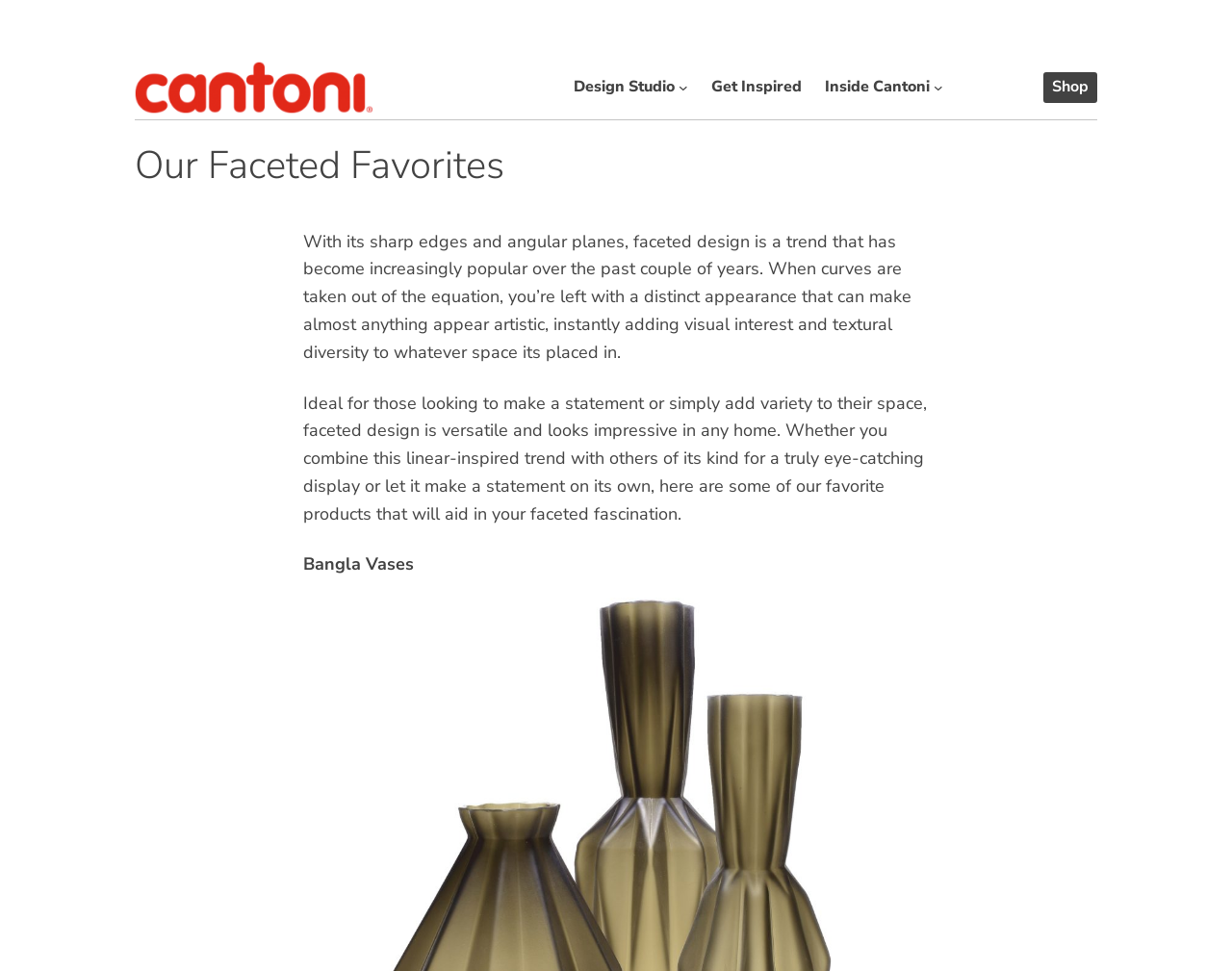What is the name of the design trend discussed on this webpage?
Based on the screenshot, answer the question with a single word or phrase.

Faceted design